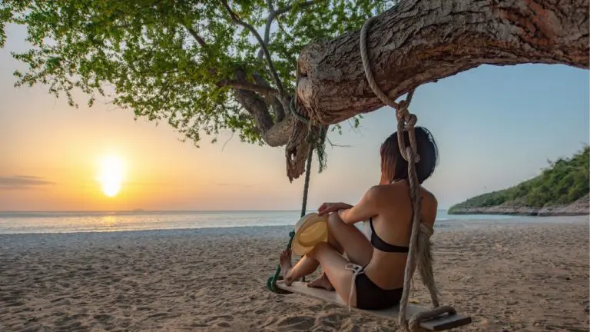Paint a vivid picture of the image with your description.

In a serene beach setting at sunset, a woman sits on a swinging hammock, gently swaying as she gazes at the horizon. Clad in a simple bikini, she exudes an air of tranquility, contrasted by the inner struggles she faces with autophobia – a fear of being alone. The calming scene, featuring a vibrant sky painted in shades of orange and pink and the tranquil waves lapping at the shore, symbolizes a moment of peaceful solitude. Despite her surroundings, the complexities of her emotions are highlighted by the fact that neuropsychology is aiding her in coping with her fears. This image encapsulates the juxtaposition of beautiful tranquility and the challenges of mental health, revealing the journey toward healing and self-acceptance.